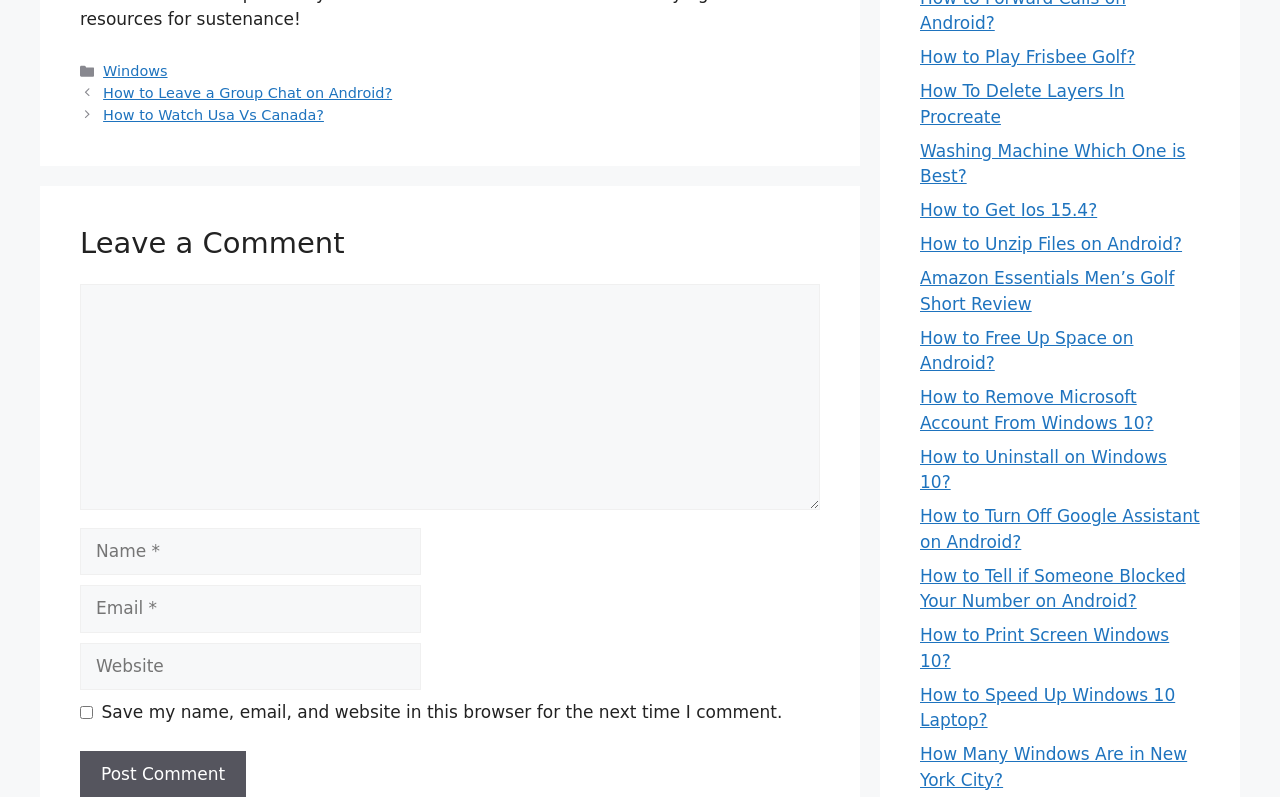Provide the bounding box coordinates for the UI element that is described by this text: "Windows". The coordinates should be in the form of four float numbers between 0 and 1: [left, top, right, bottom].

[0.081, 0.079, 0.131, 0.099]